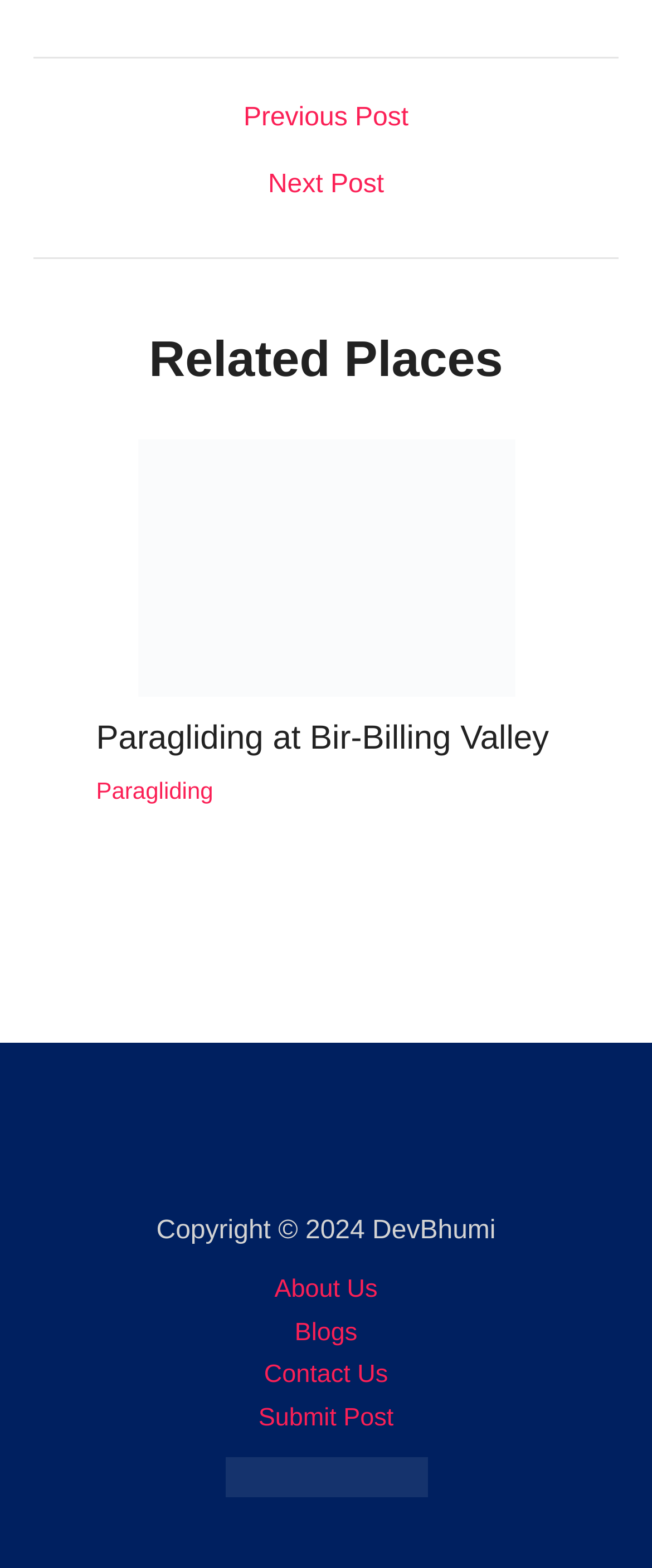Provide the bounding box for the UI element matching this description: "Paragliding at Bir-Billing Valley".

[0.147, 0.46, 0.842, 0.483]